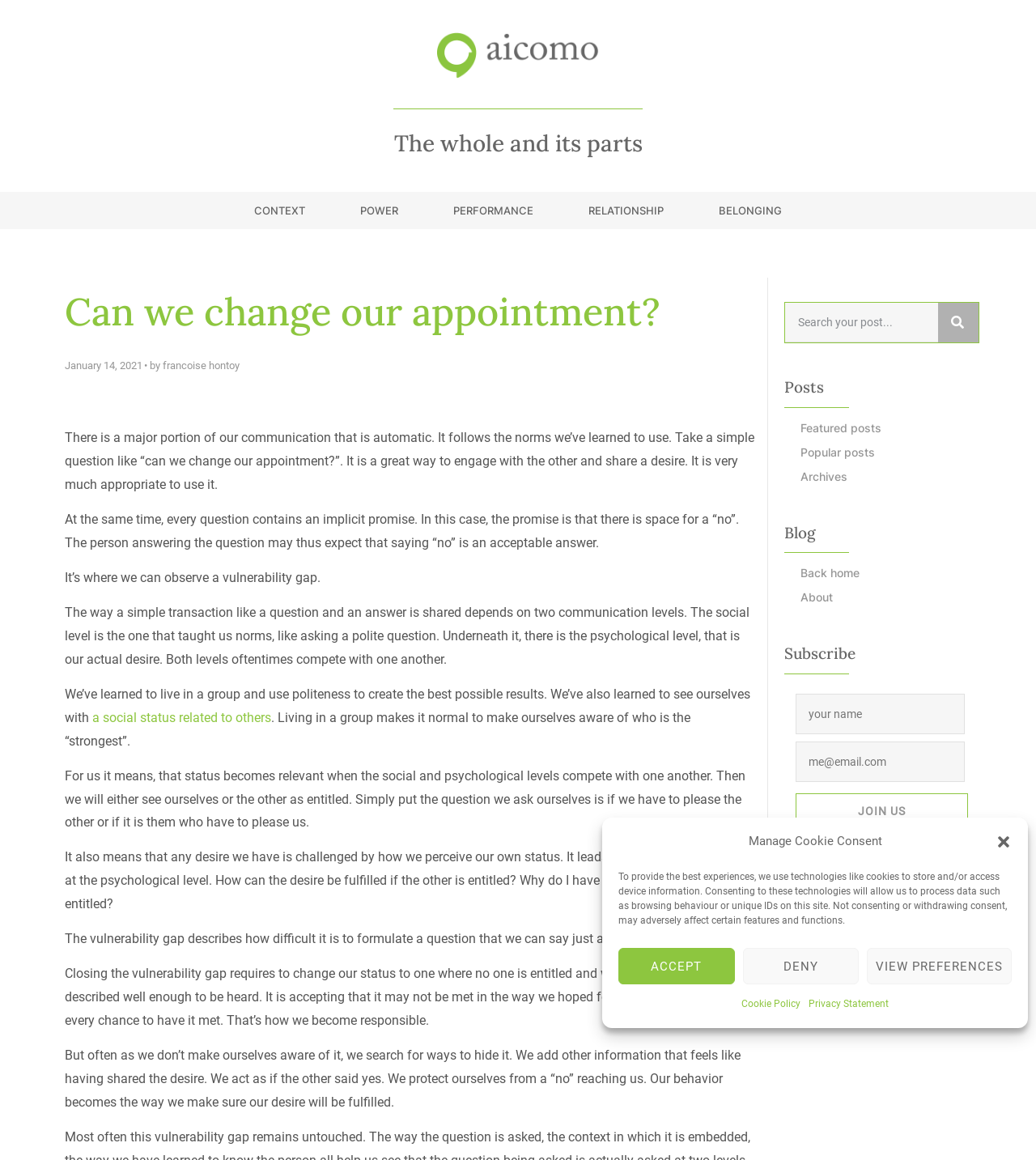Respond to the question below with a single word or phrase: What is the date of the article 'Can we change our appointment?'?

January 14, 2021